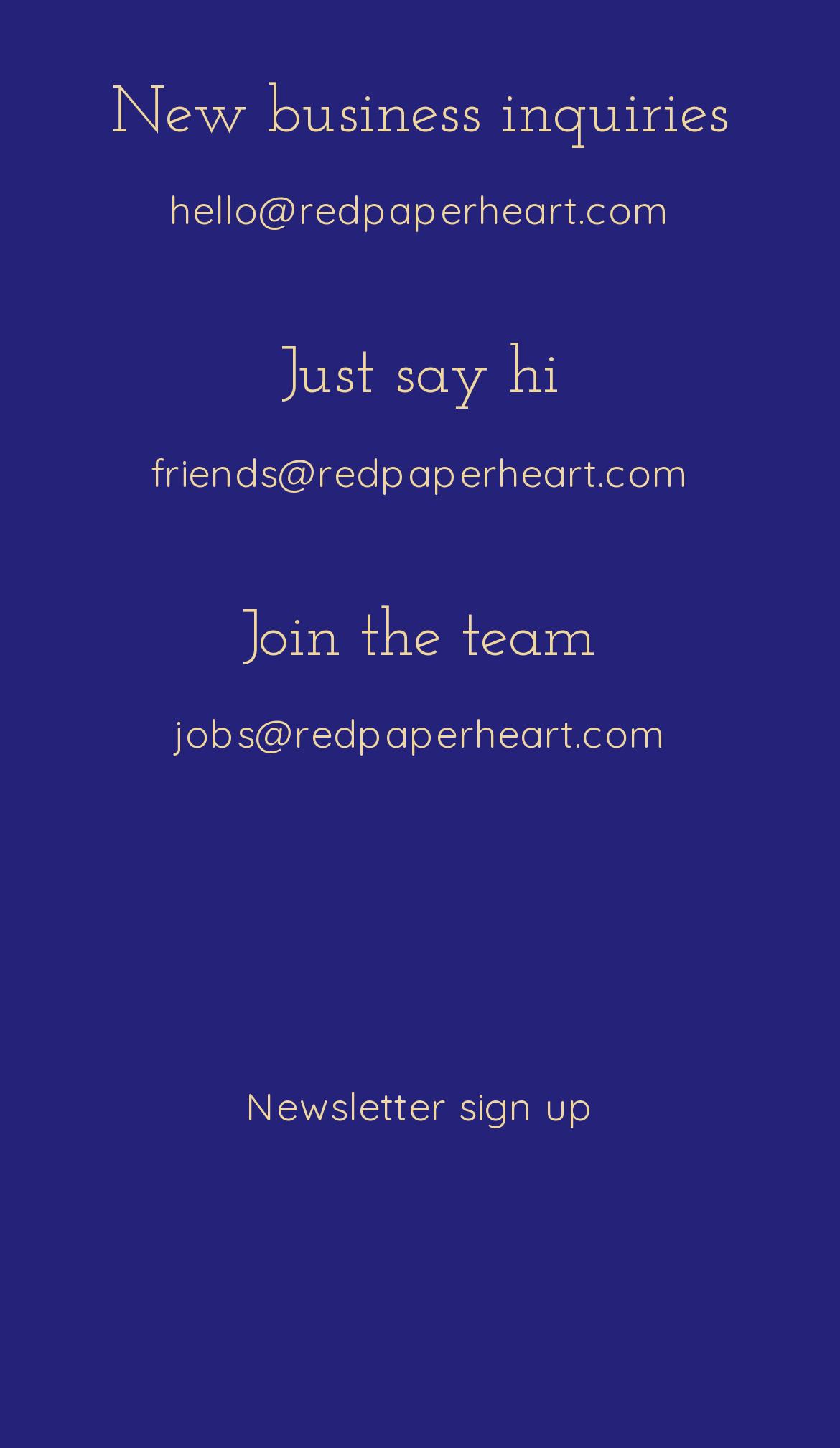Analyze the image and deliver a detailed answer to the question: What is the vertical order of the headings on the webpage?

The vertical order of the headings on the webpage can be determined by comparing their y1 and y2 coordinates. The heading 'New business inquiries' has the smallest y1 and y2 values, followed by 'Just say hi', and then 'Join the team'.